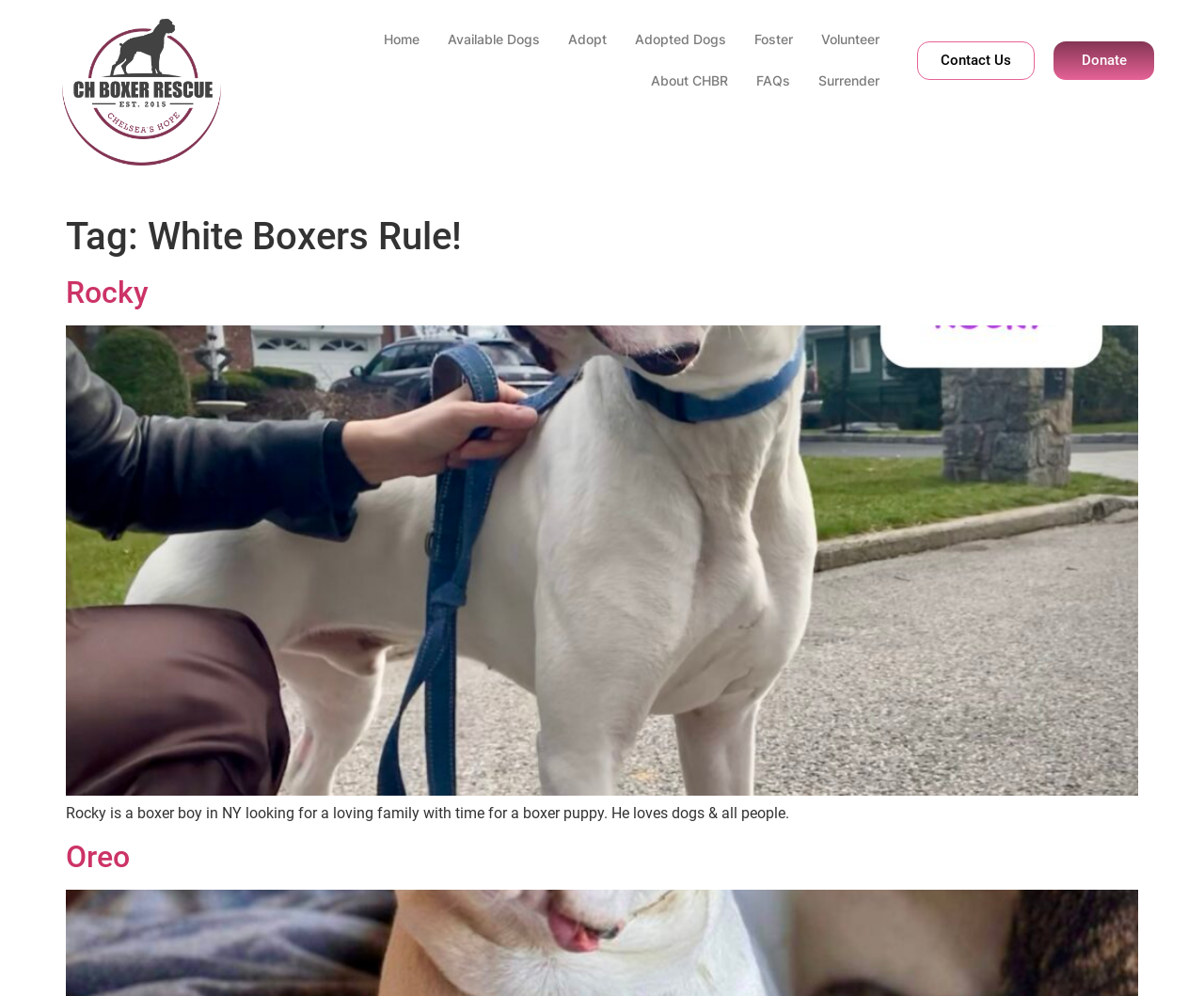Find the bounding box coordinates for the area that should be clicked to accomplish the instruction: "Read the 'AD Spotlight: Heart Cinema' post".

None